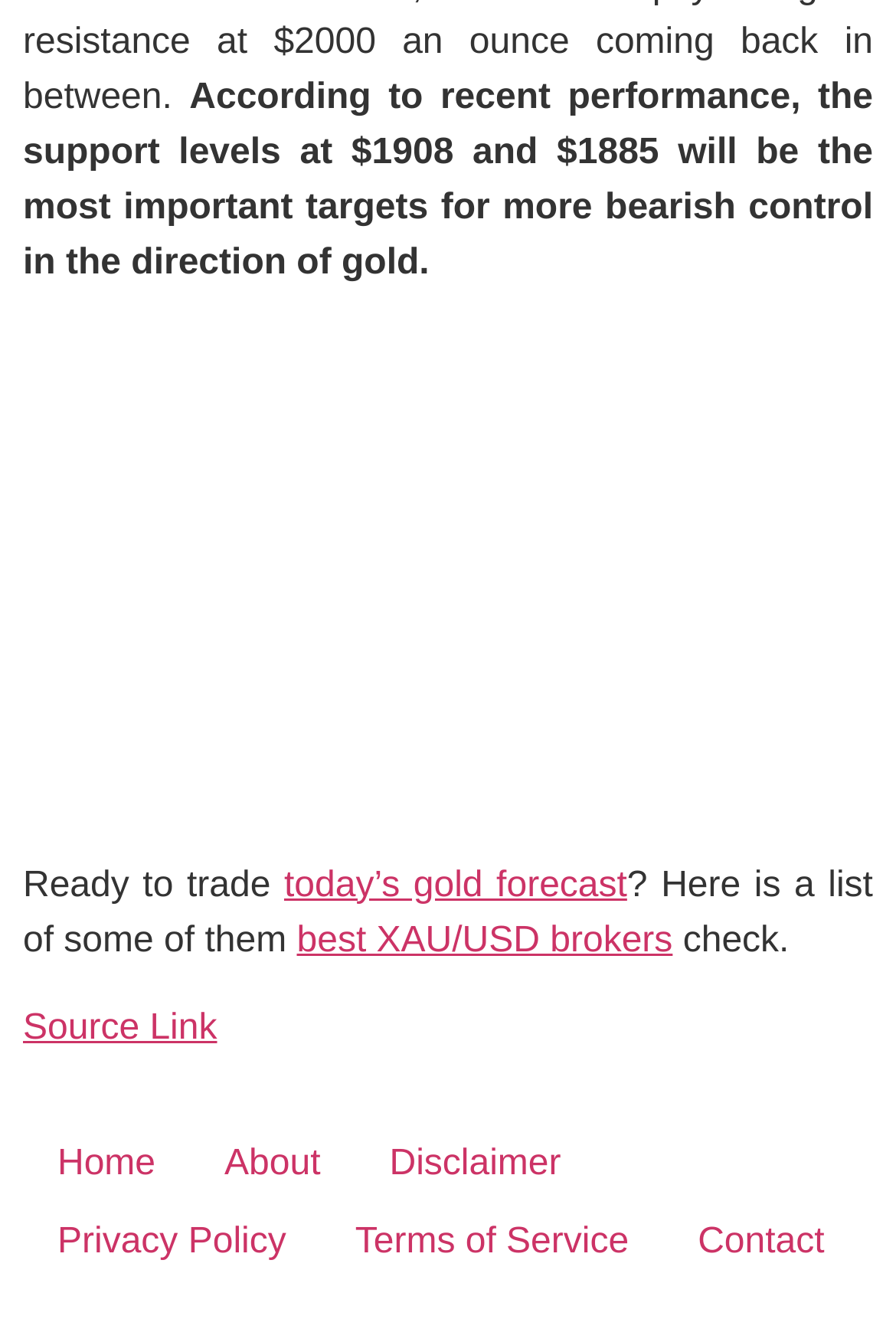Locate the bounding box of the UI element with the following description: "best XAU/USD brokers".

[0.331, 0.698, 0.751, 0.728]